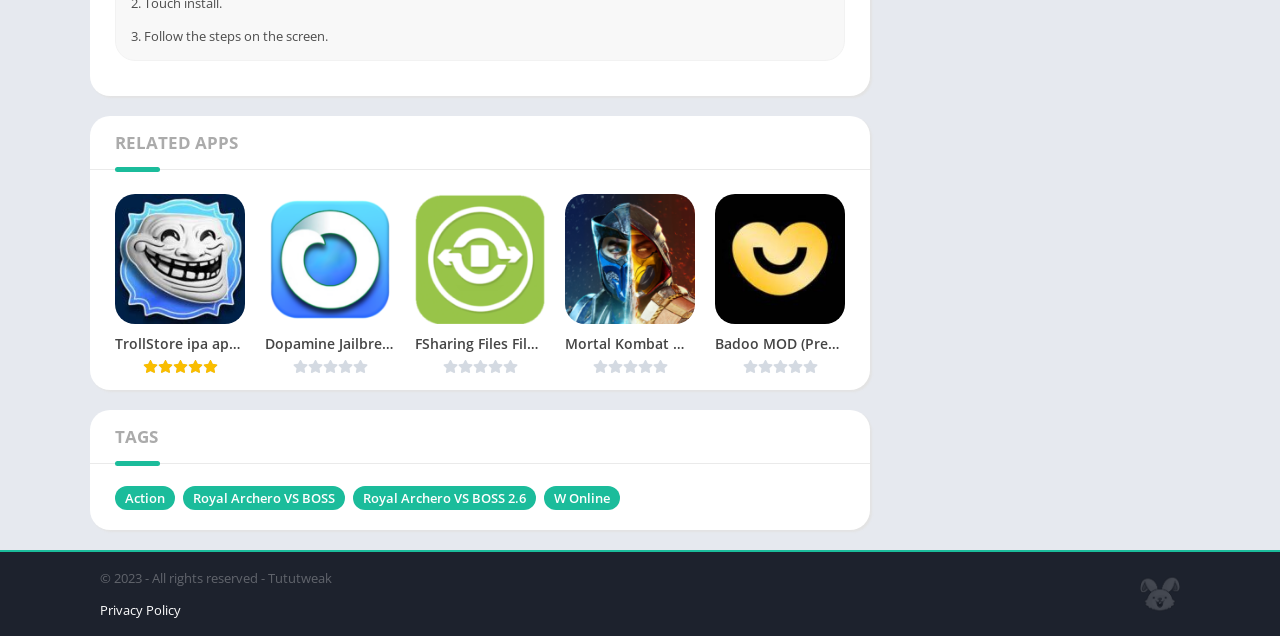Please find the bounding box coordinates (top-left x, top-left y, bottom-right x, bottom-right y) in the screenshot for the UI element described as follows: Action

[0.09, 0.764, 0.137, 0.802]